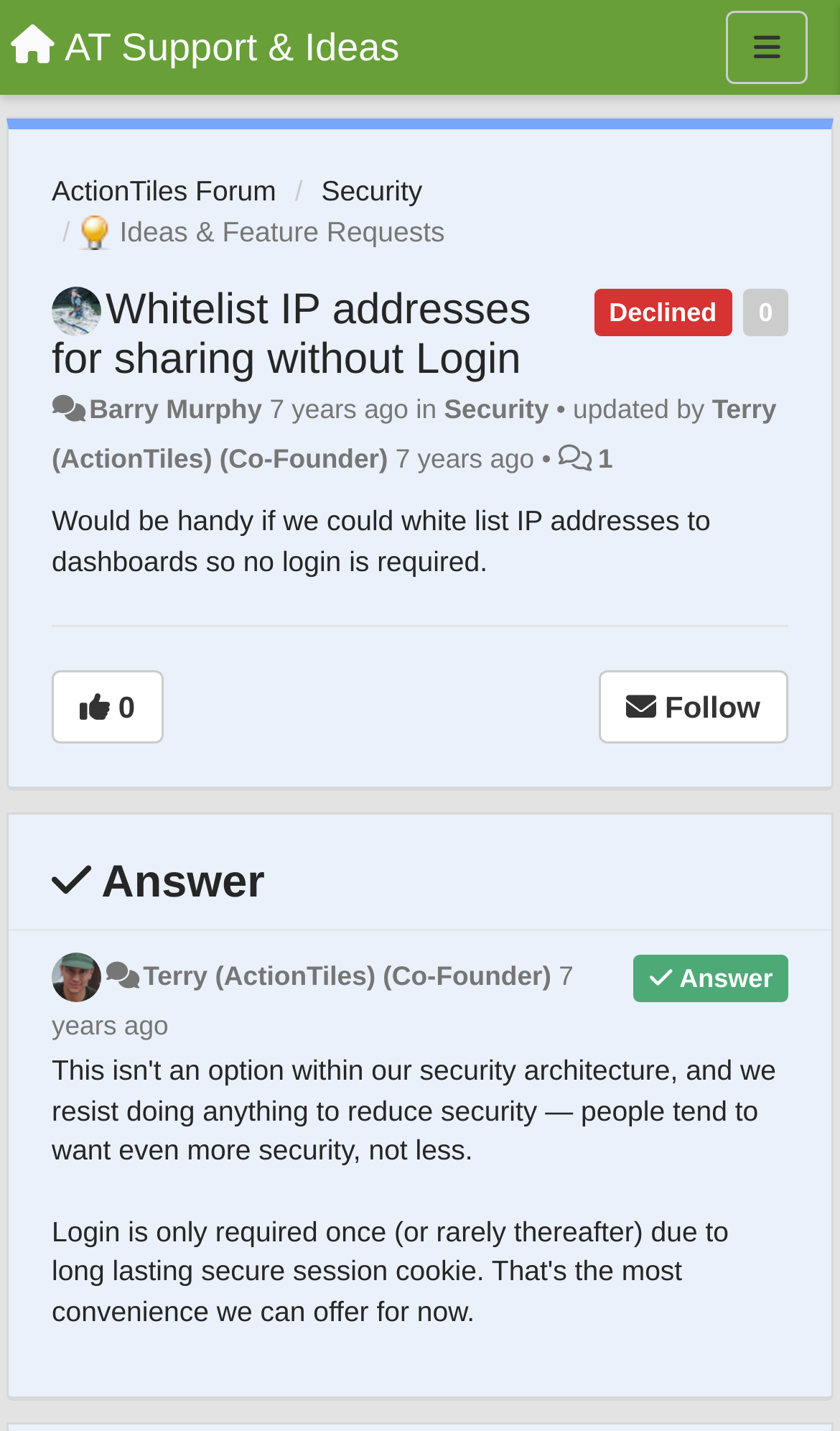Utilize the details in the image to thoroughly answer the following question: How many years ago was the post made?

The time when the post was made can be found in the text '7 years ago' which is located below the post title, indicating that the post was made 7 years ago.